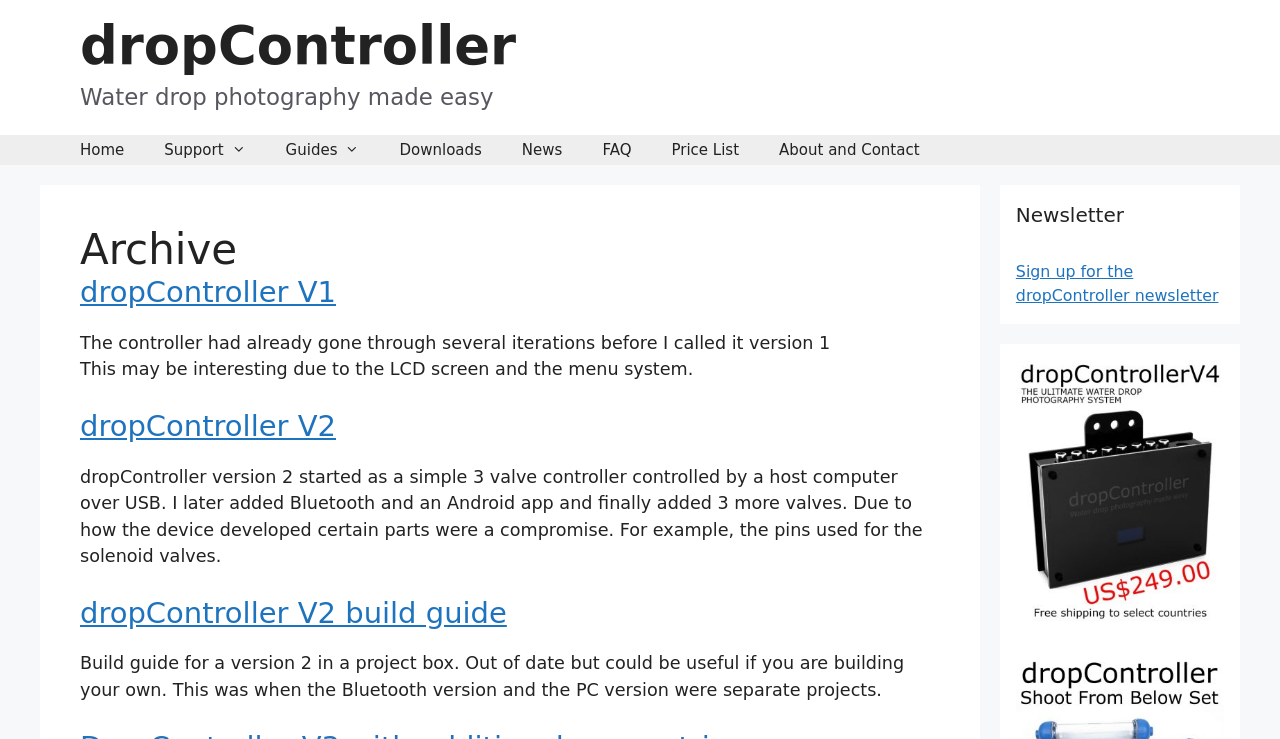Please give the bounding box coordinates of the area that should be clicked to fulfill the following instruction: "Explore 'About and Contact' page". The coordinates should be in the format of four float numbers from 0 to 1, i.e., [left, top, right, bottom].

[0.593, 0.182, 0.734, 0.223]